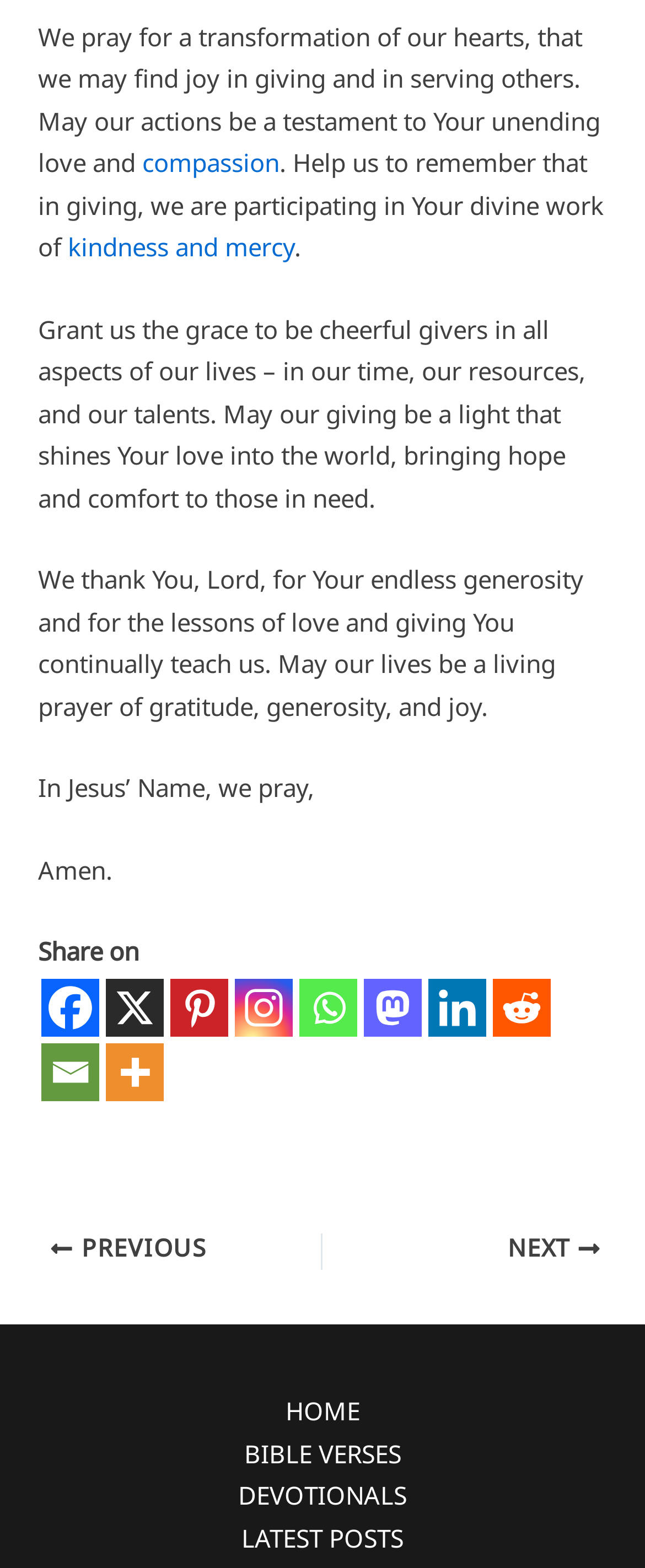Determine the bounding box coordinates for the clickable element required to fulfill the instruction: "Click on Facebook". Provide the coordinates as four float numbers between 0 and 1, i.e., [left, top, right, bottom].

[0.064, 0.624, 0.154, 0.661]